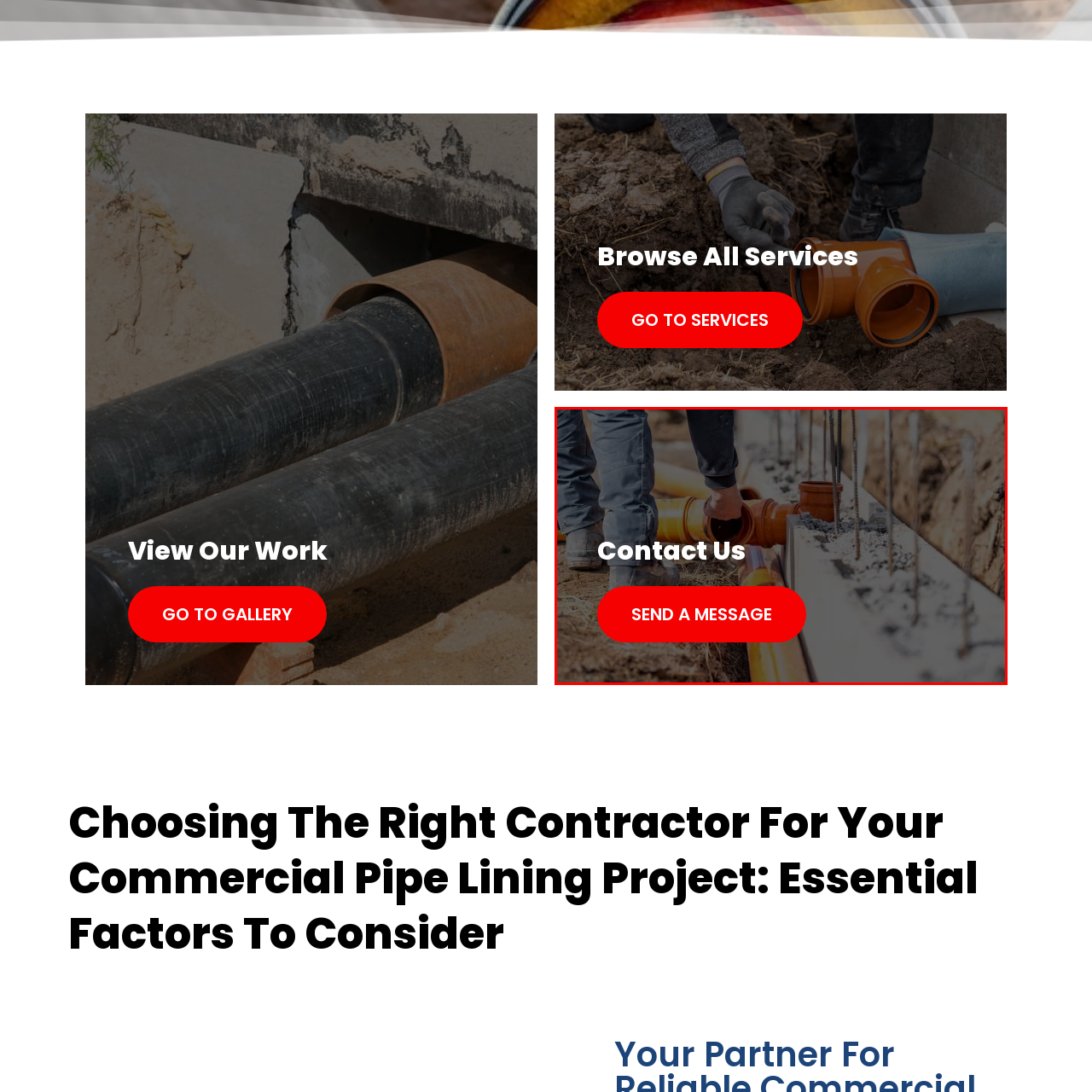Concentrate on the image highlighted by the red boundary and deliver a detailed answer to the following question, using the information from the image:
What is the purpose of the text overlay?

The prominent text overlay with a highlighted button inviting viewers to 'SEND A MESSAGE' suggests a direct line for inquiries or service requests related to pipe installation and construction services, indicating that the purpose of the text overlay is to encourage viewers to contact the service provider.